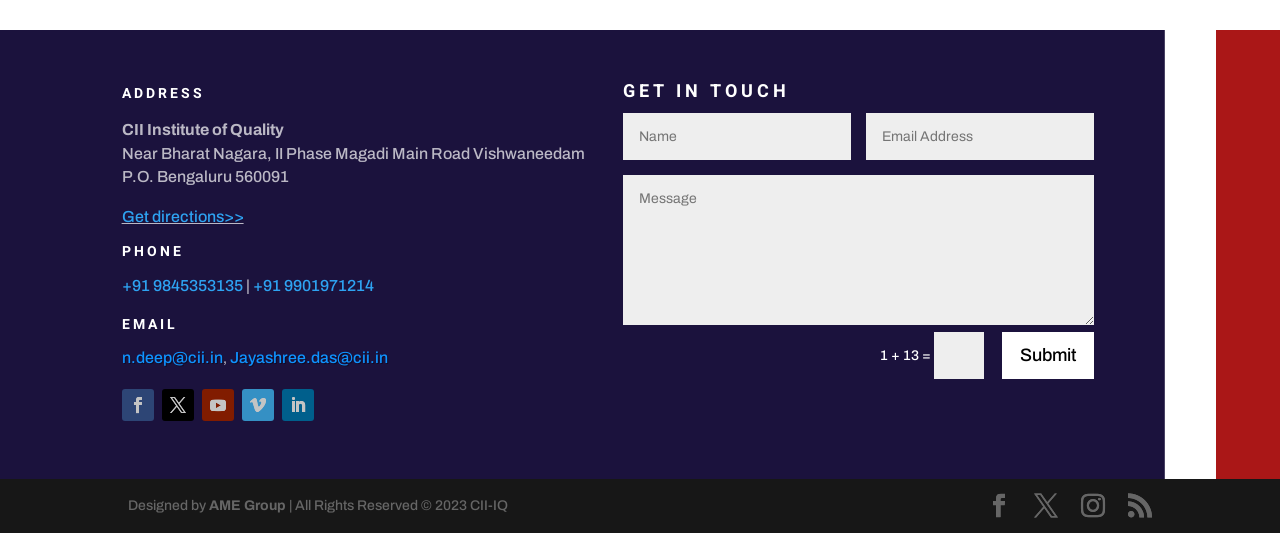Determine the bounding box coordinates of the clickable element to achieve the following action: 'Submit the form'. Provide the coordinates as four float values between 0 and 1, formatted as [left, top, right, bottom].

[0.783, 0.623, 0.855, 0.711]